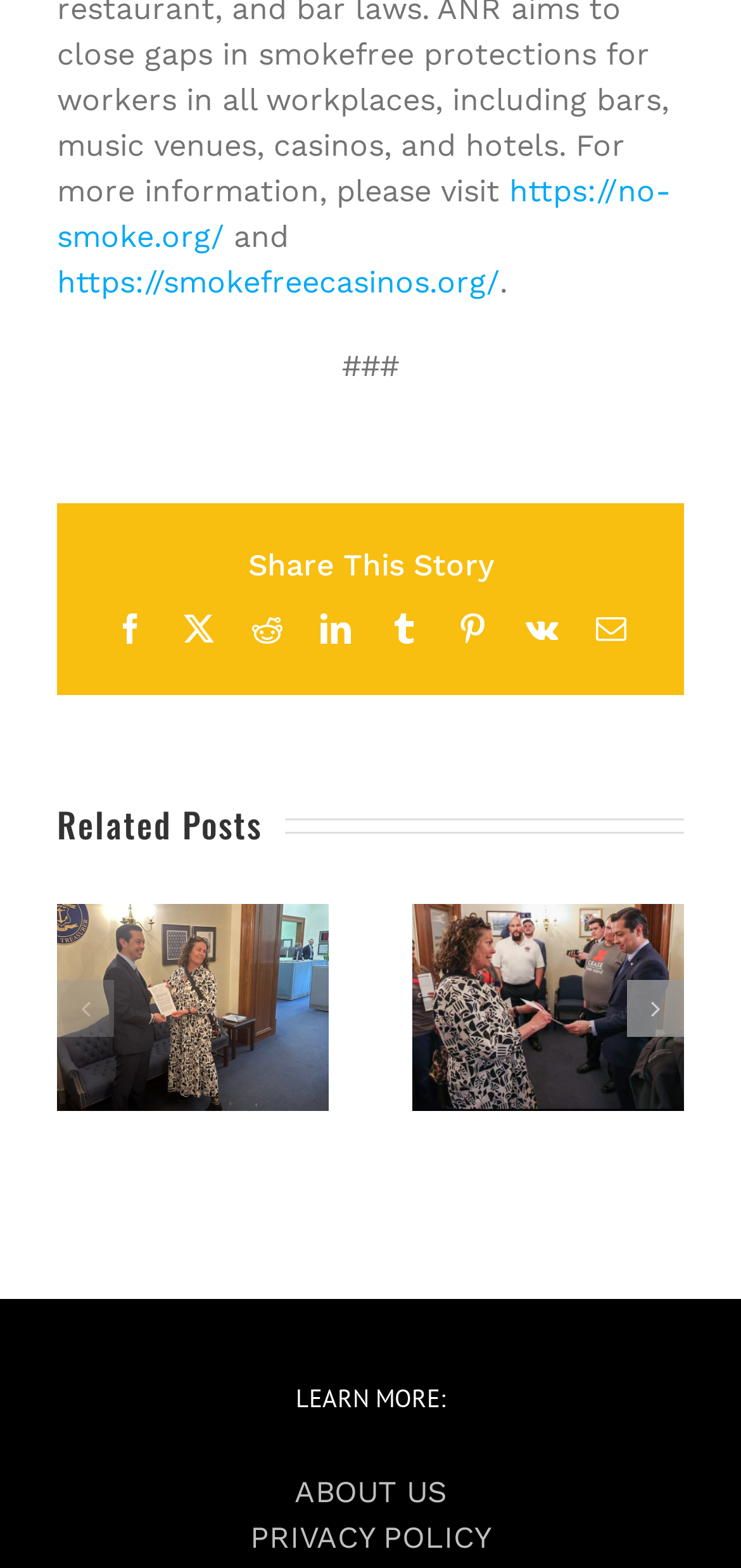Answer succinctly with a single word or phrase:
What is the purpose of the links at the top?

Share smokefree resources